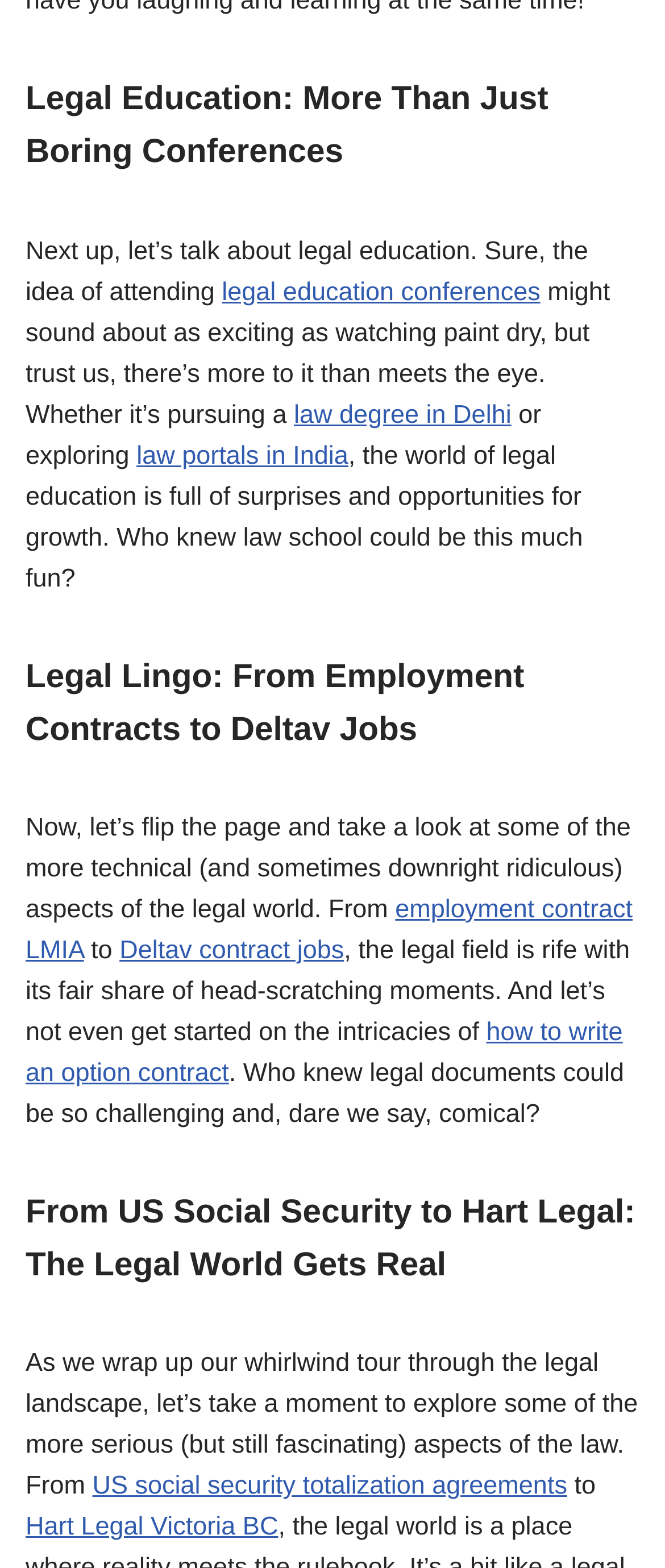What is the last topic discussed on the webpage?
Using the image as a reference, deliver a detailed and thorough answer to the question.

The last heading 'From US Social Security to Hart Legal: The Legal World Gets Real' suggests that the webpage is concluding with a discussion on serious aspects of the law, including US social security and Hart Legal.